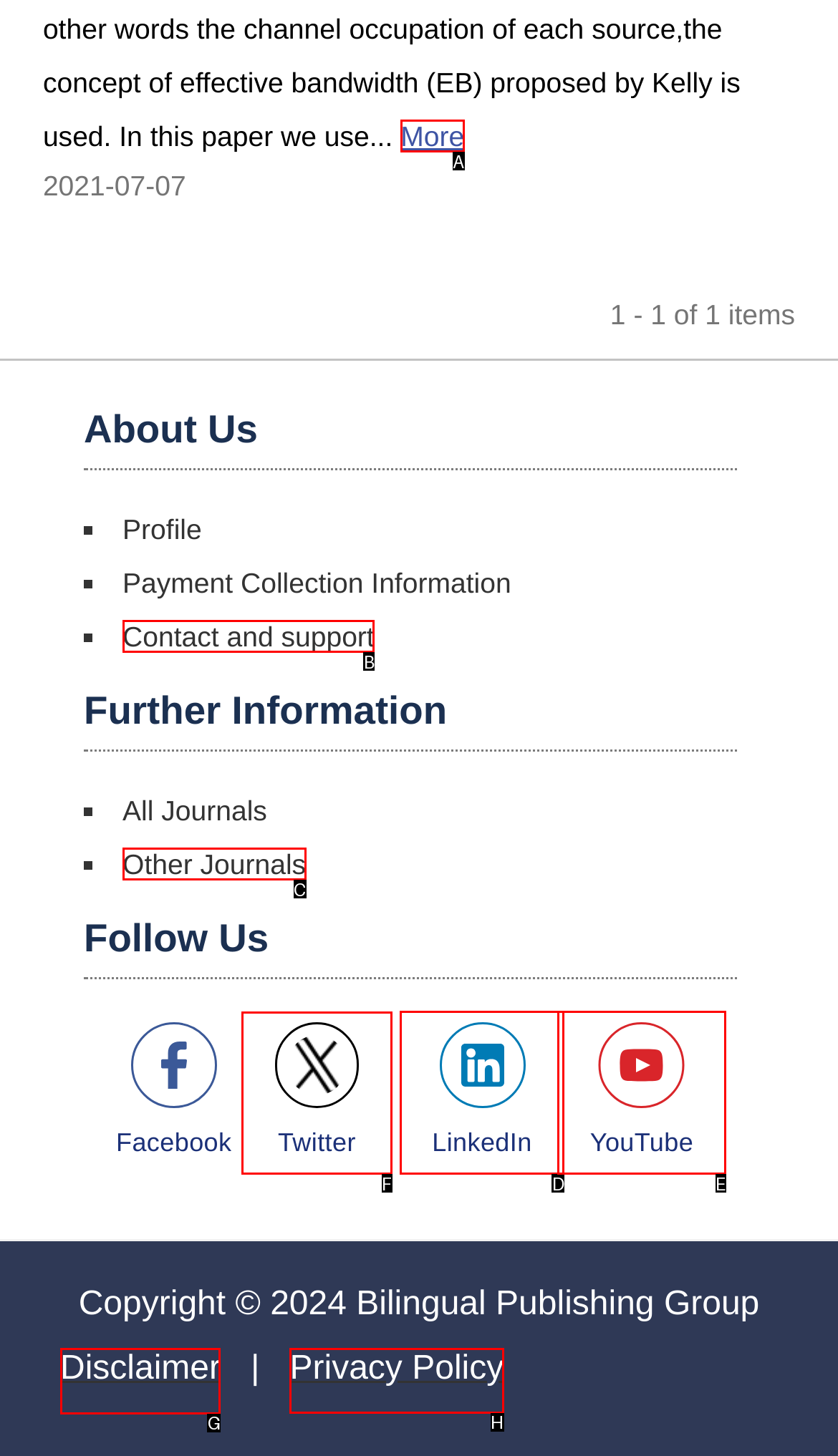Determine which HTML element to click for this task: Click the Clyde Scouts link Provide the letter of the selected choice.

None